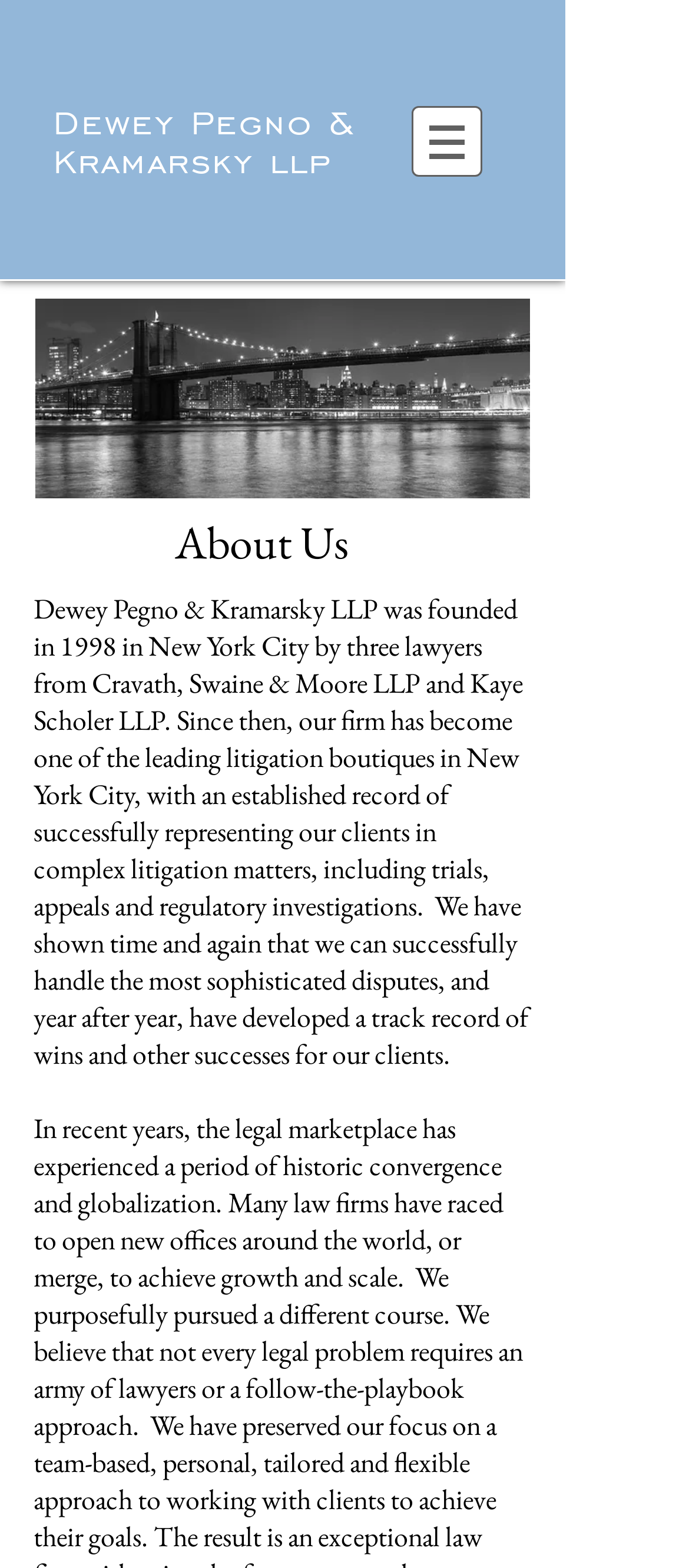What is the subject of the image on the webpage?
Please provide an in-depth and detailed response to the question.

I found the answer by looking at the image element with the description 'Brooklyn bridge at night'. This suggests that the image is of the Brooklyn bridge at night.